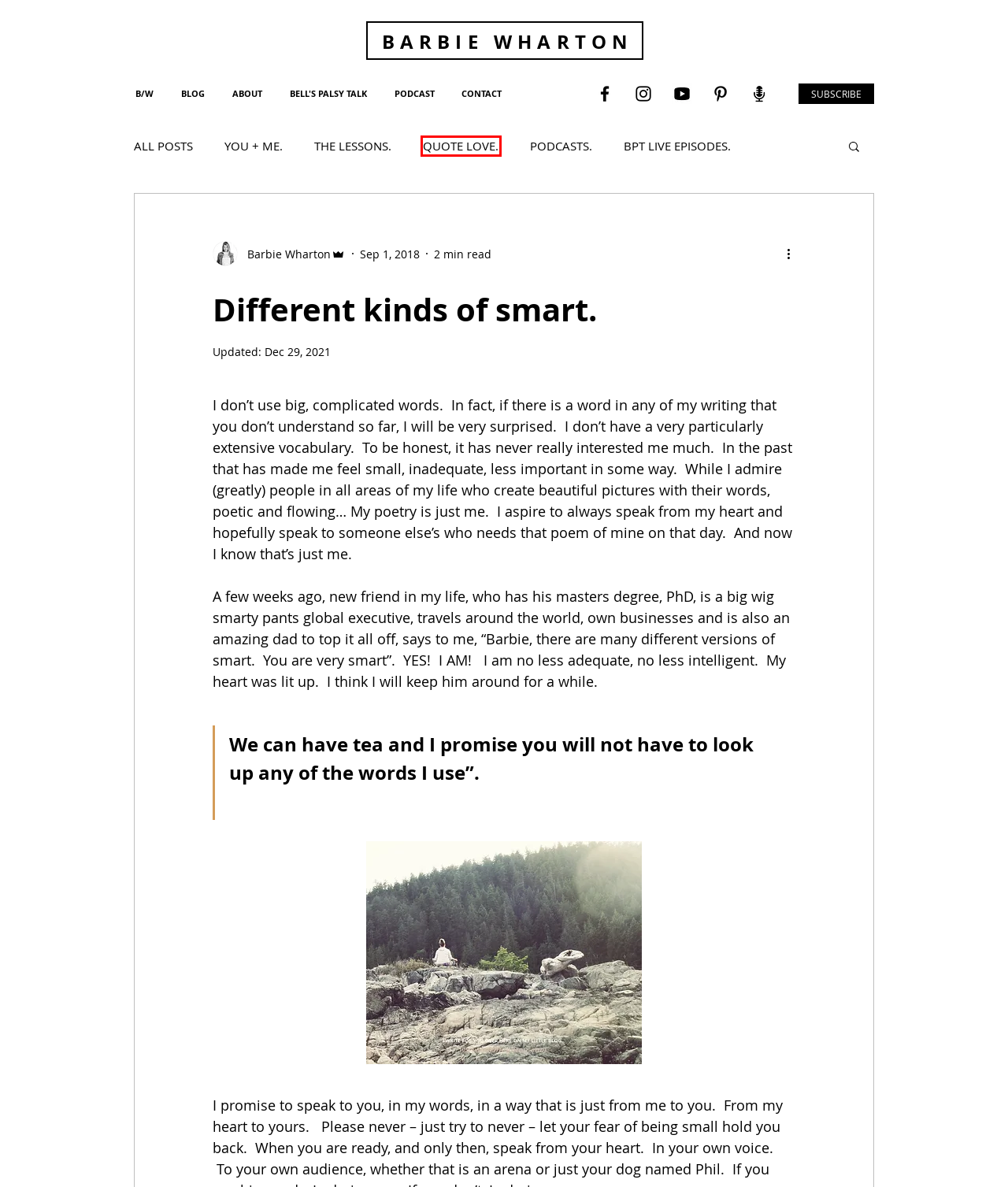Please examine the screenshot provided, which contains a red bounding box around a UI element. Select the webpage description that most accurately describes the new page displayed after clicking the highlighted element. Here are the candidates:
A. CONTACT | BarbieWharton.com
B. THE LESSONS.
C. Barbie Wharton is on PodcastGuests.com - Invite Barbie Wharton to be a guest on your podcast
D. ABOUT | BarbieWharton.com
E. YOU + ME.
F. Real Talk with Barbie Podcast
G. QUOTE LOVE.
H. I'm so glad you're here - Barbie Wharton

G